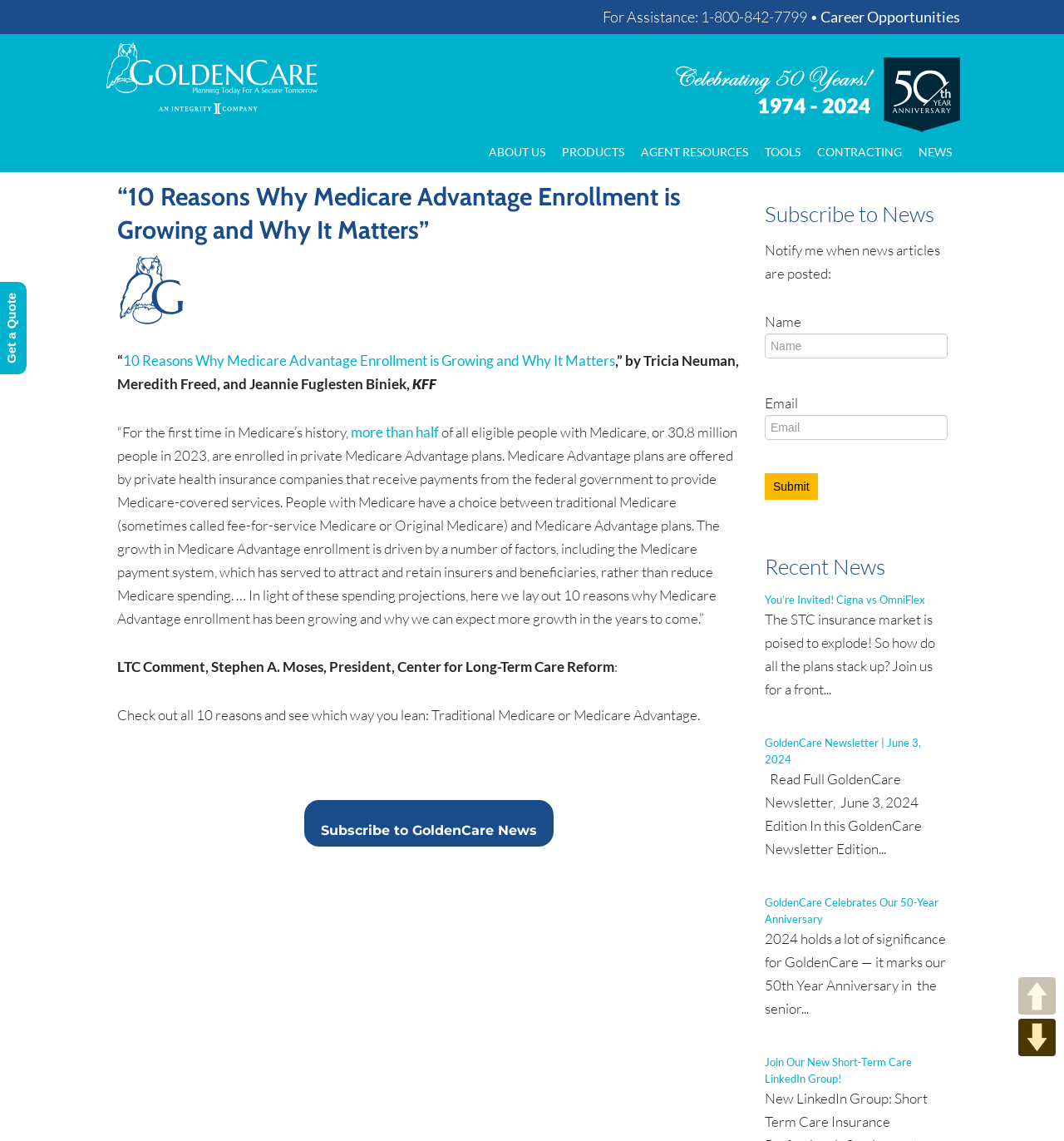Specify the bounding box coordinates of the area to click in order to execute this command: 'Submit your name and email to receive news updates'. The coordinates should consist of four float numbers ranging from 0 to 1, and should be formatted as [left, top, right, bottom].

[0.719, 0.292, 0.891, 0.314]